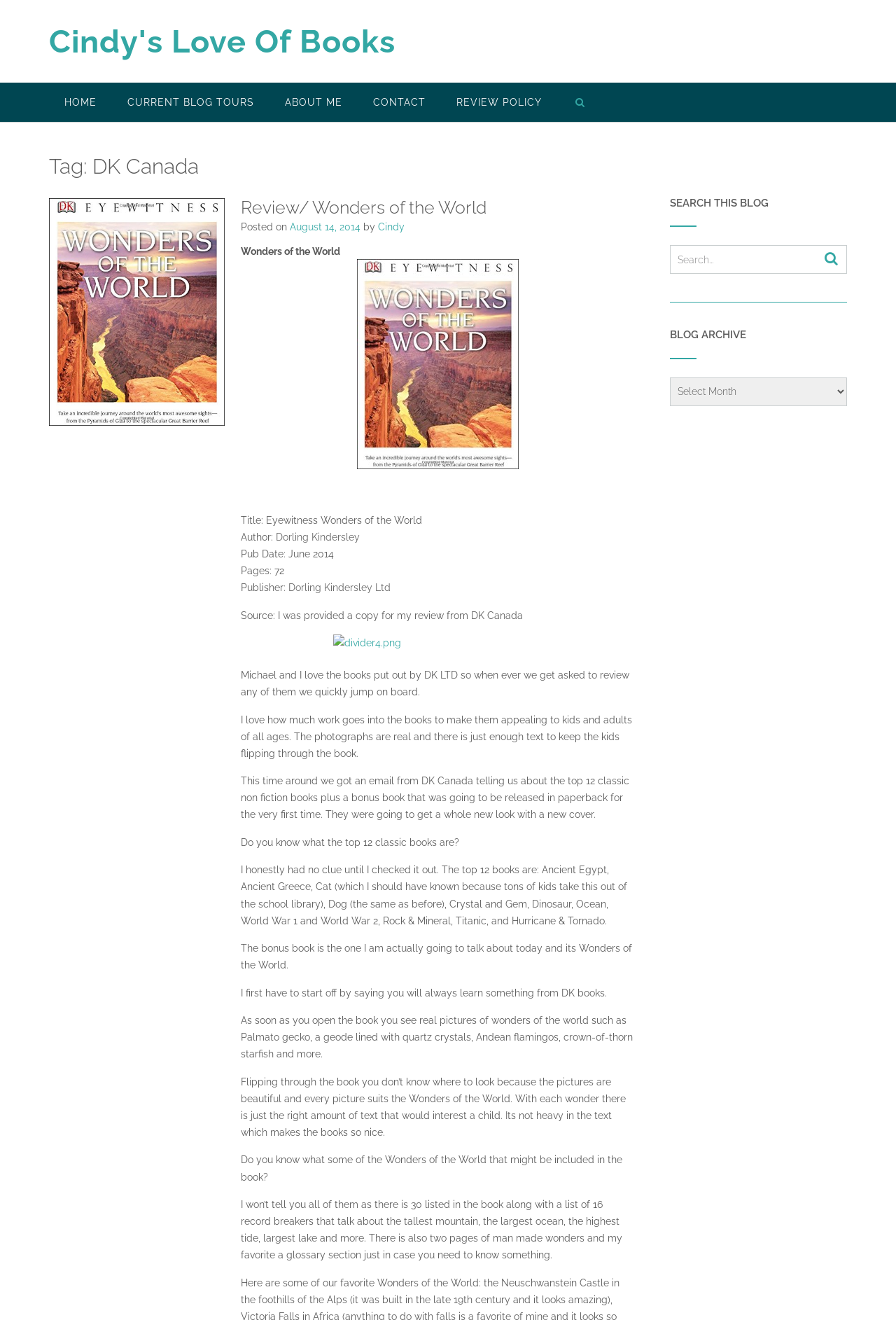Who is the author of the book?
Please respond to the question with as much detail as possible.

The author of the book can be found in the text 'Author: Dorling Kindersley' which is located in the main content area of the webpage, below the title of the book.